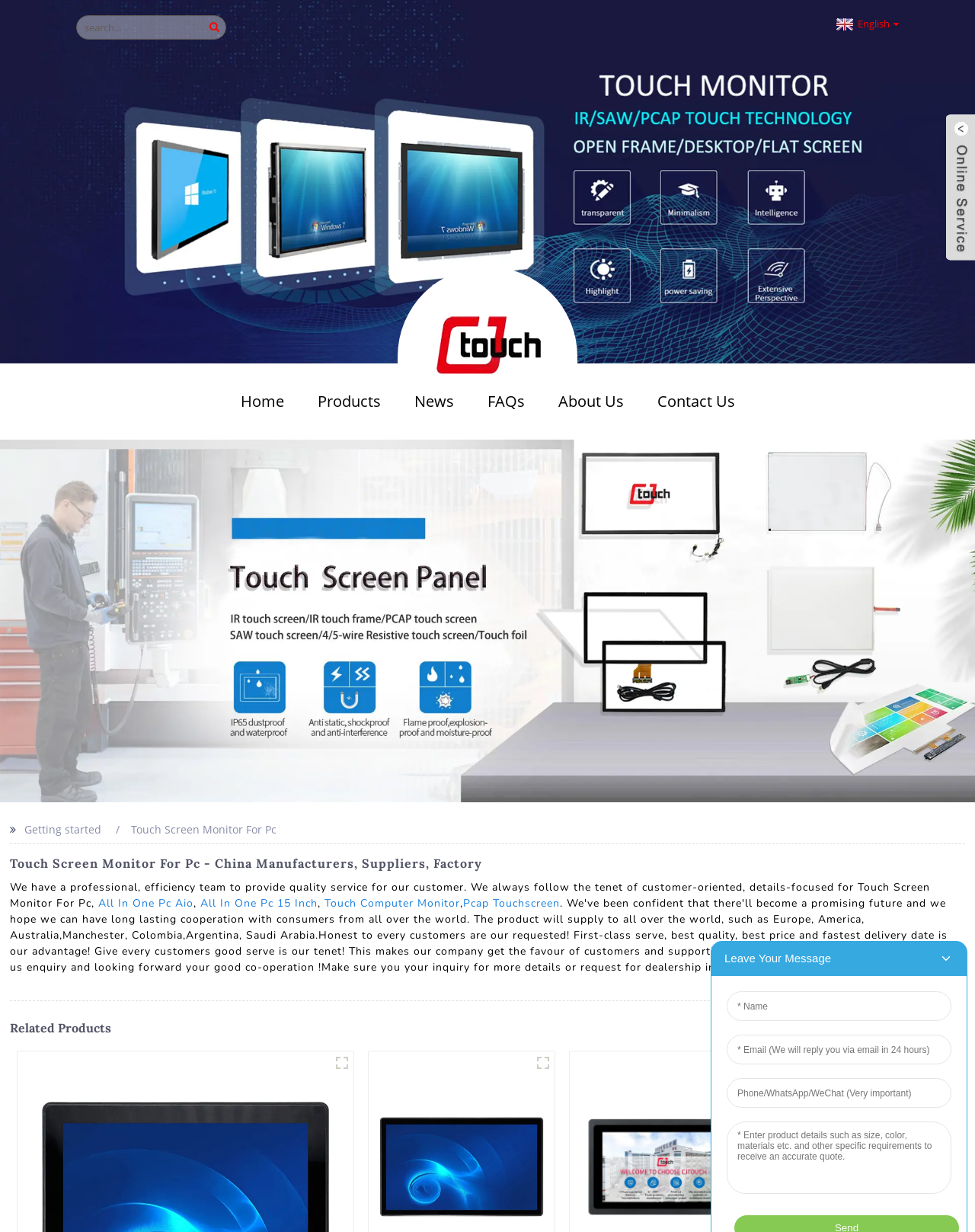Identify and extract the main heading from the webpage.

Touch Screen Monitor For Pc - China Manufacturers, Suppliers, Factory